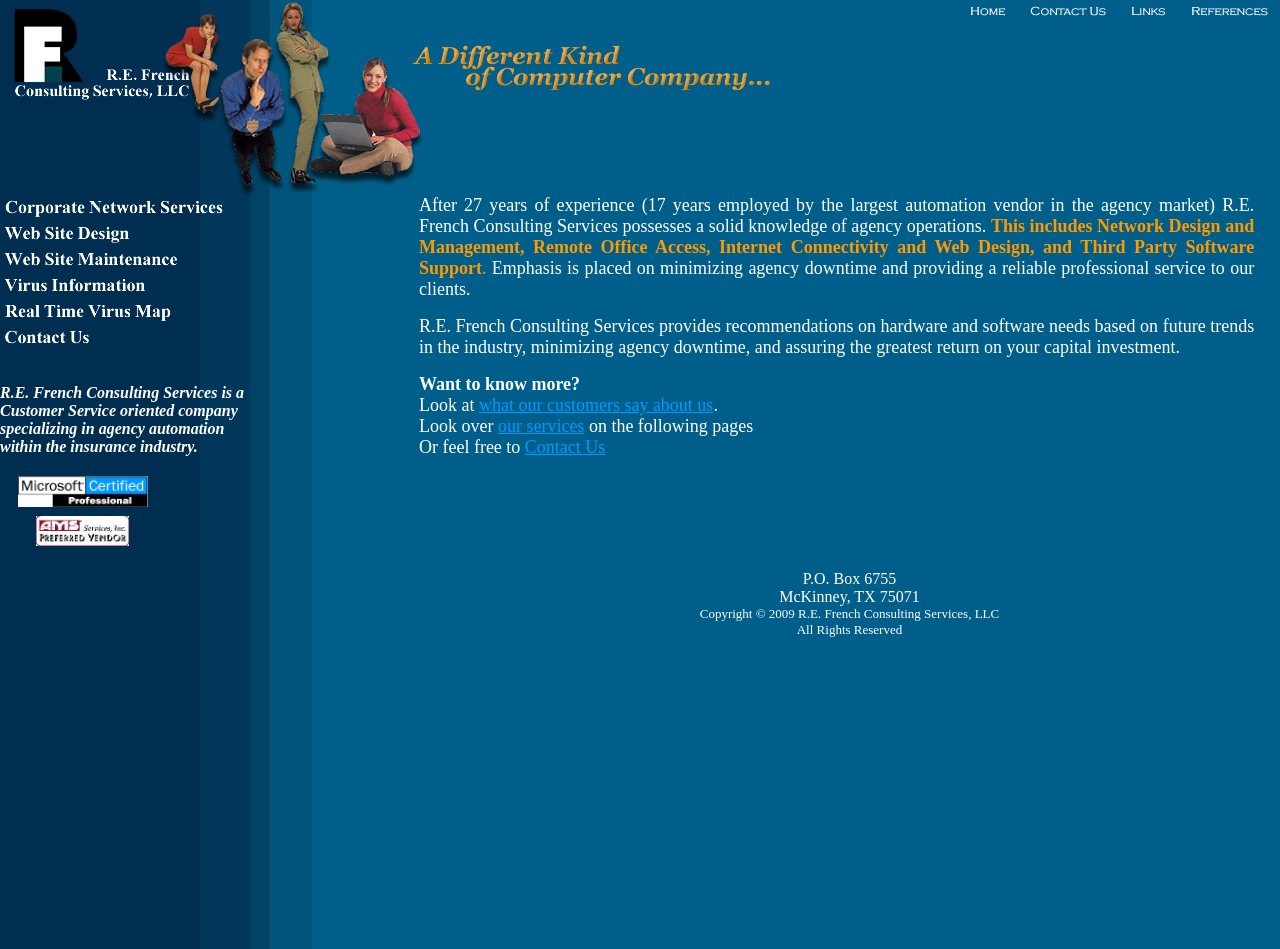Using the element description name="toprightnav_r1_c3", predict the bounding box coordinates for the UI element. Provide the coordinates in (top-left x, top-left y, bottom-right x, bottom-right y) format with values ranging from 0 to 1.

[0.876, 0.007, 0.923, 0.025]